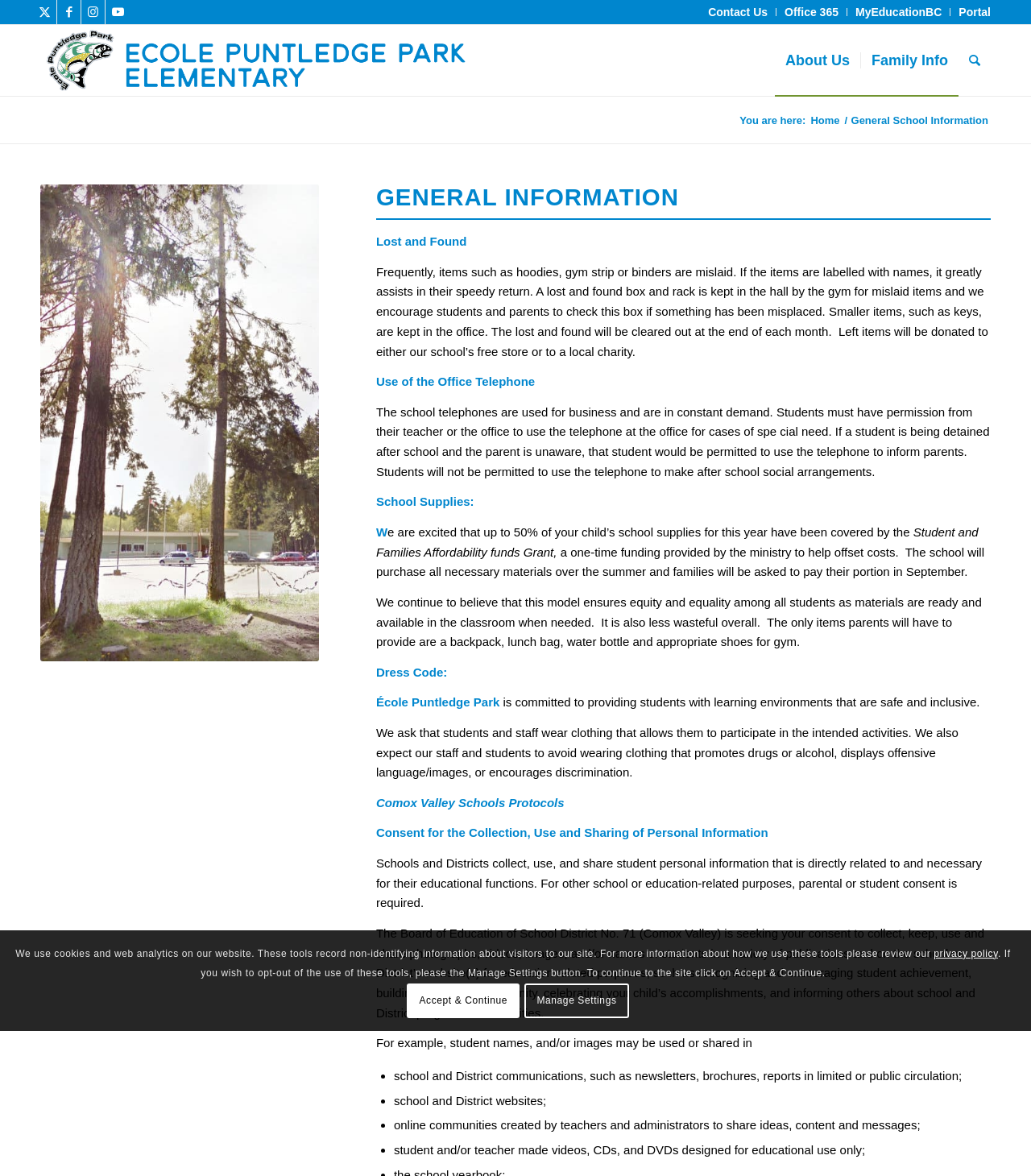Using the description "Accept & Continue", predict the bounding box of the relevant HTML element.

[0.395, 0.836, 0.504, 0.865]